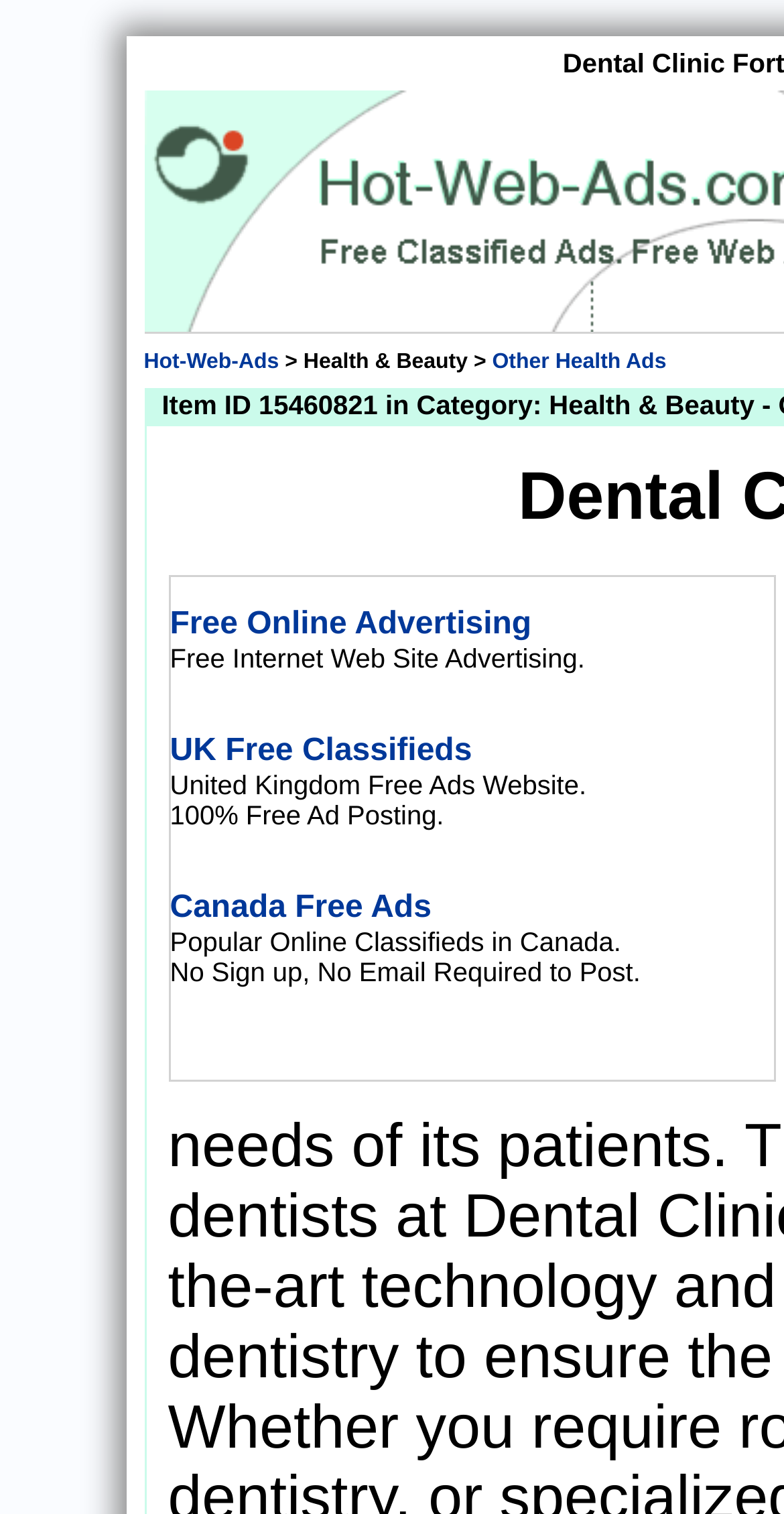Locate the bounding box coordinates for the element described below: "Other Health Ads". The coordinates must be four float values between 0 and 1, formatted as [left, top, right, bottom].

[0.628, 0.231, 0.85, 0.247]